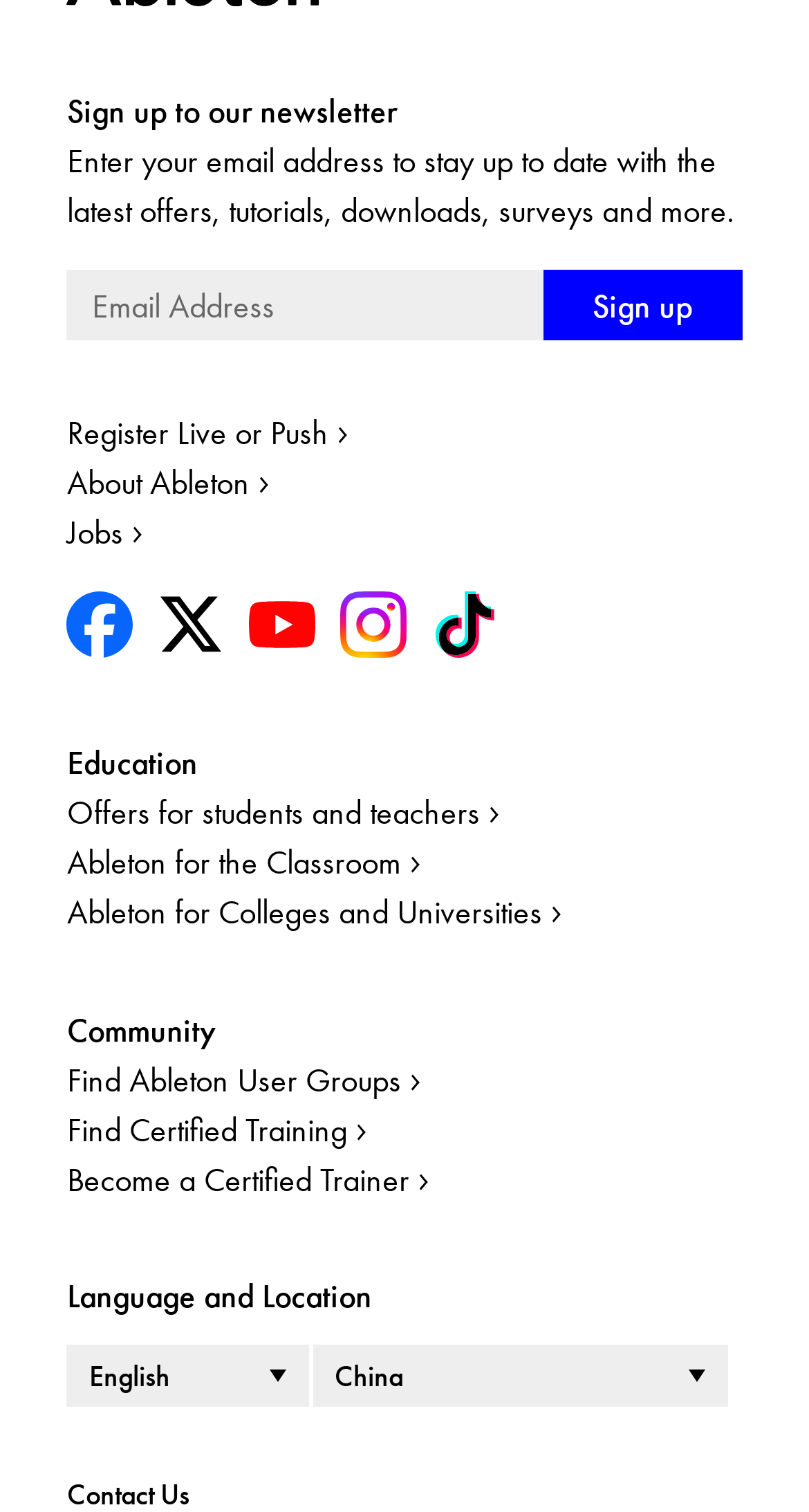With reference to the image, please provide a detailed answer to the following question: What type of links are listed under 'Education'?

Under the heading 'Education', there are links listed, including 'Offers for students and teachers', 'Ableton for the Classroom', and 'Ableton for Colleges and Universities'. These links are likely related to educational resources or discounts for students and teachers.